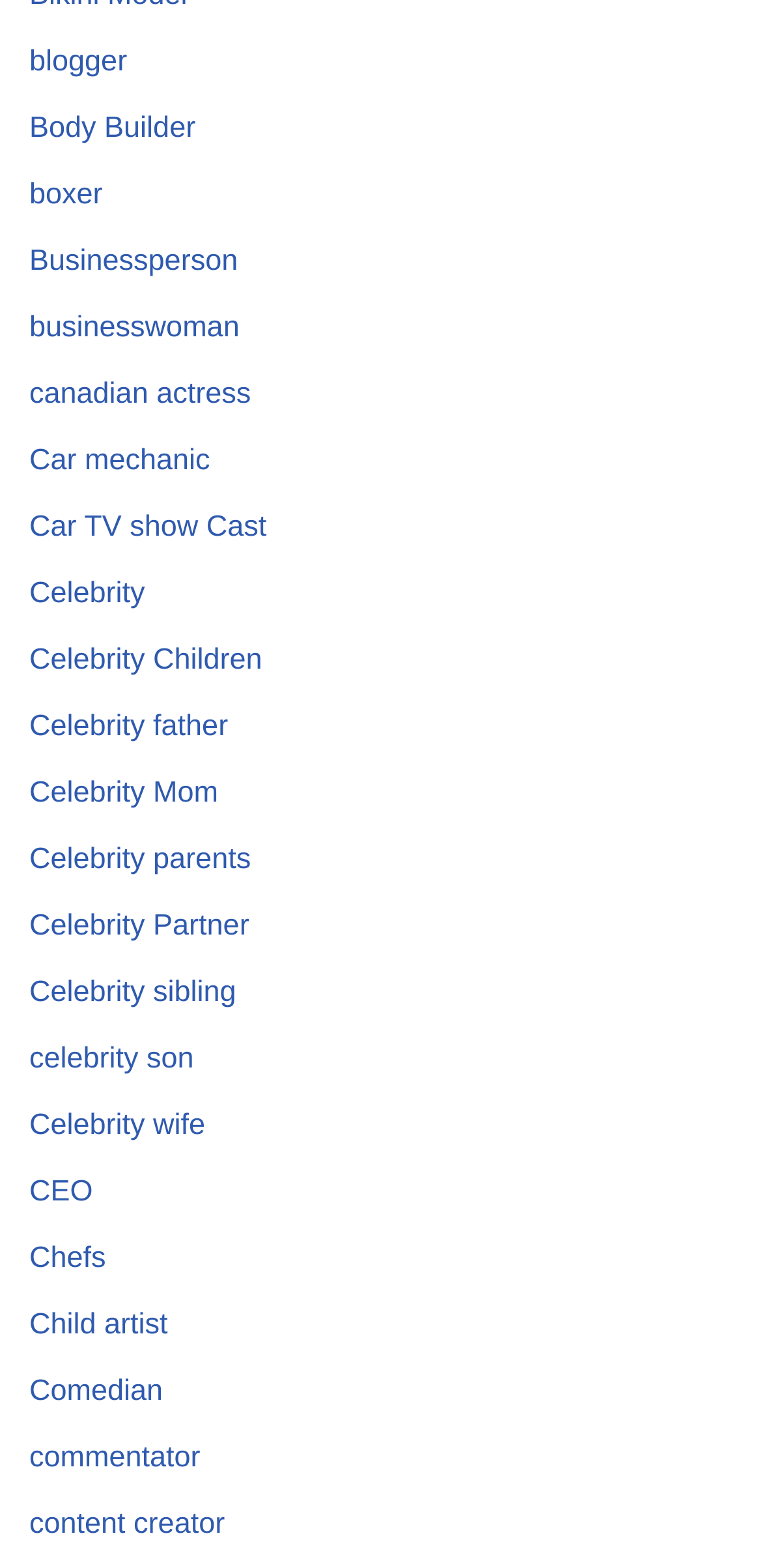Identify the bounding box coordinates of the region that needs to be clicked to carry out this instruction: "Click on the 'Body Builder' link". Provide these coordinates as four float numbers ranging from 0 to 1, i.e., [left, top, right, bottom].

[0.038, 0.071, 0.257, 0.092]